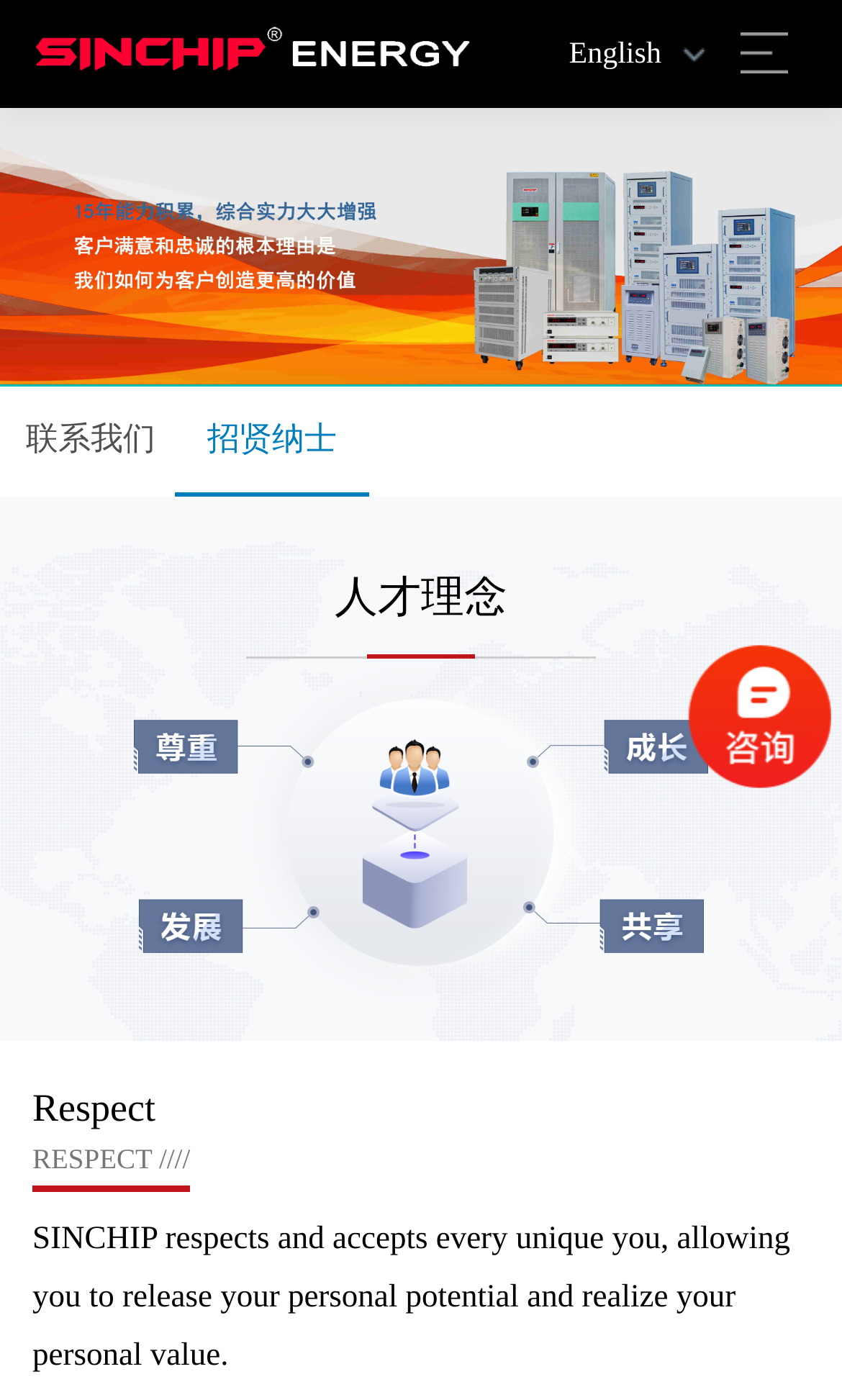Use a single word or phrase to answer the question: 
What is the concept depicted in the image on the webpage?

Respect